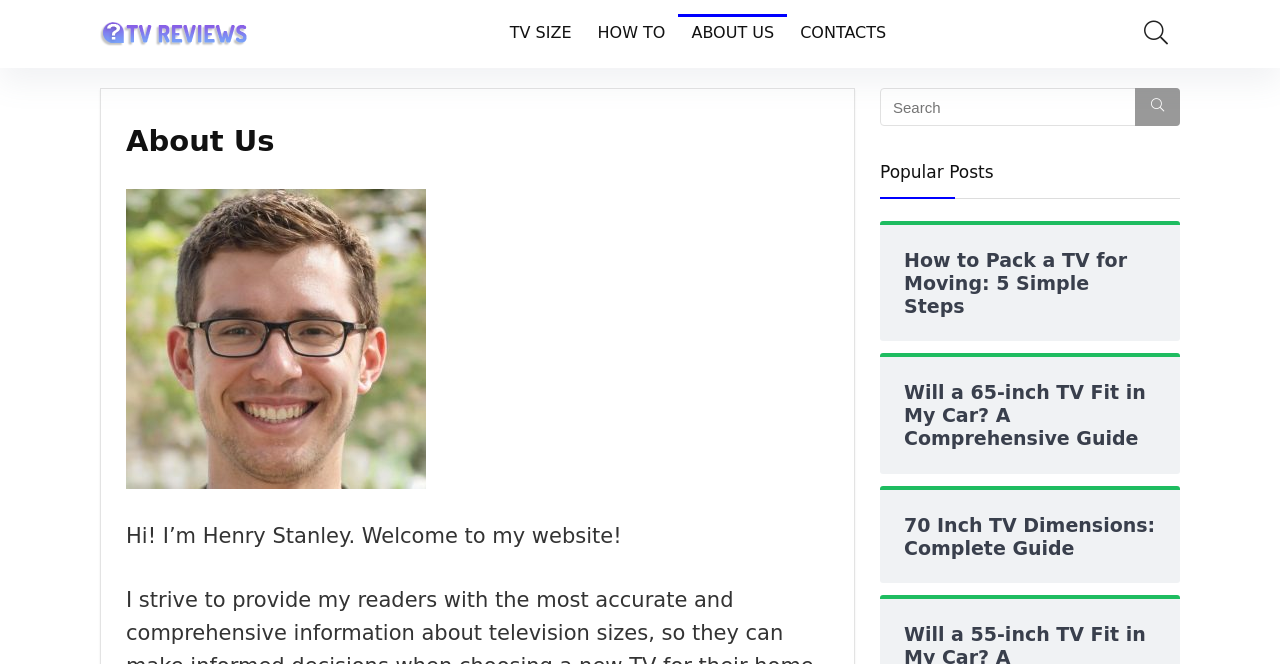Locate the bounding box coordinates of the clickable region necessary to complete the following instruction: "go to tv size page". Provide the coordinates in the format of four float numbers between 0 and 1, i.e., [left, top, right, bottom].

[0.388, 0.023, 0.457, 0.08]